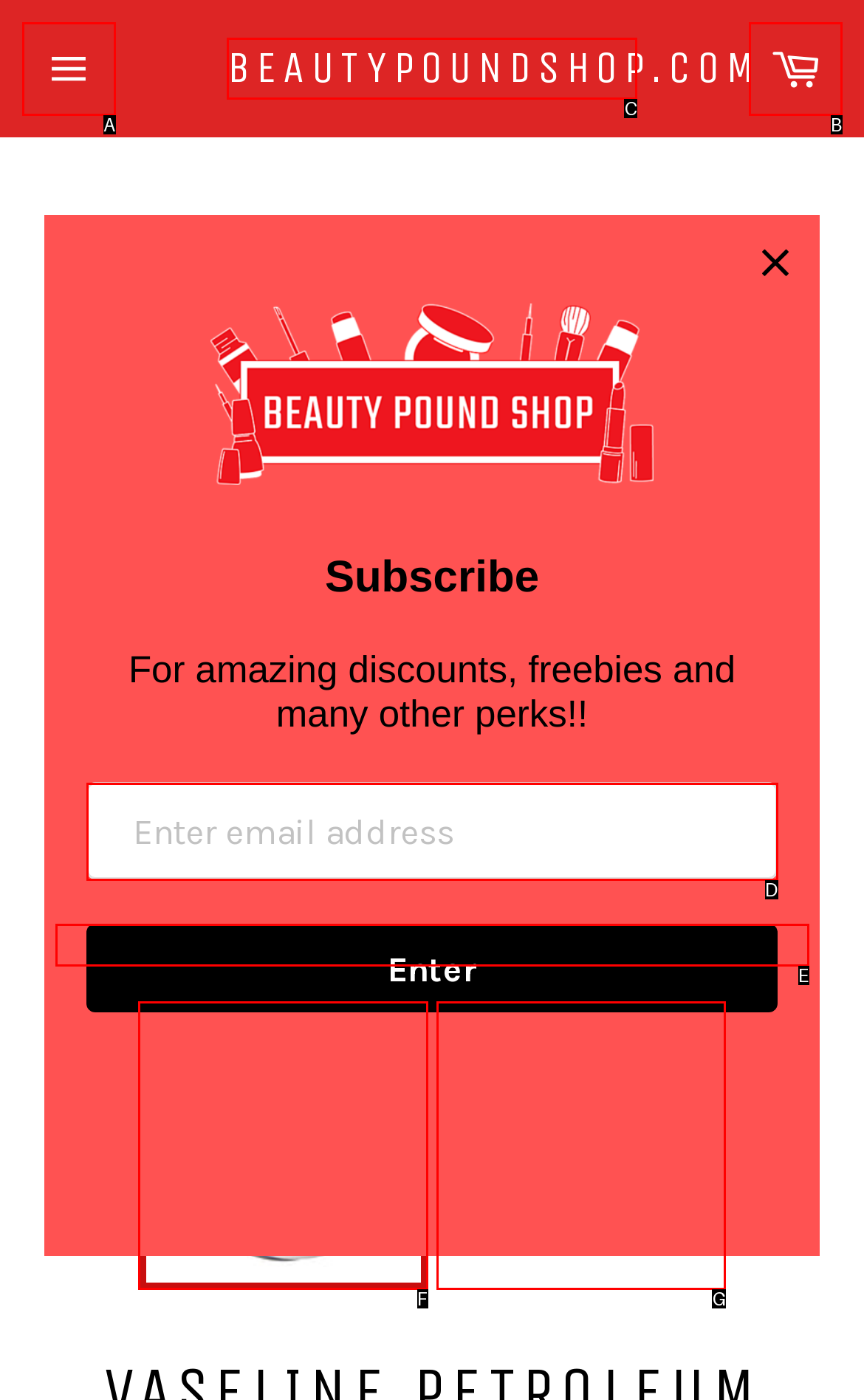Identify the HTML element that best matches the description: placeholder="Enter email address". Provide your answer by selecting the corresponding letter from the given options.

D